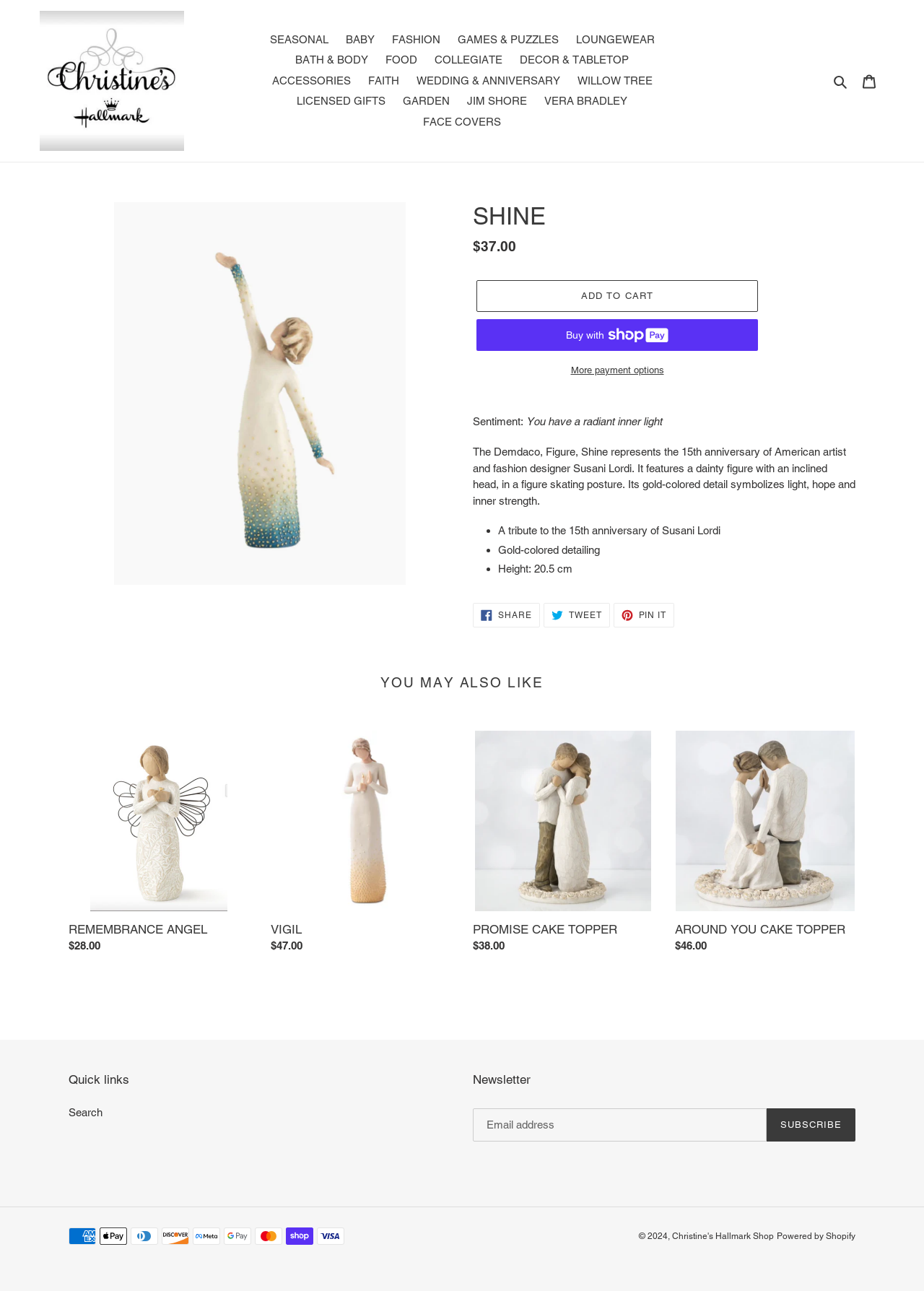Can you specify the bounding box coordinates for the region that should be clicked to fulfill this instruction: "Check XXIV Yasin (April) International Academic Conference on Economic and Social Development".

None